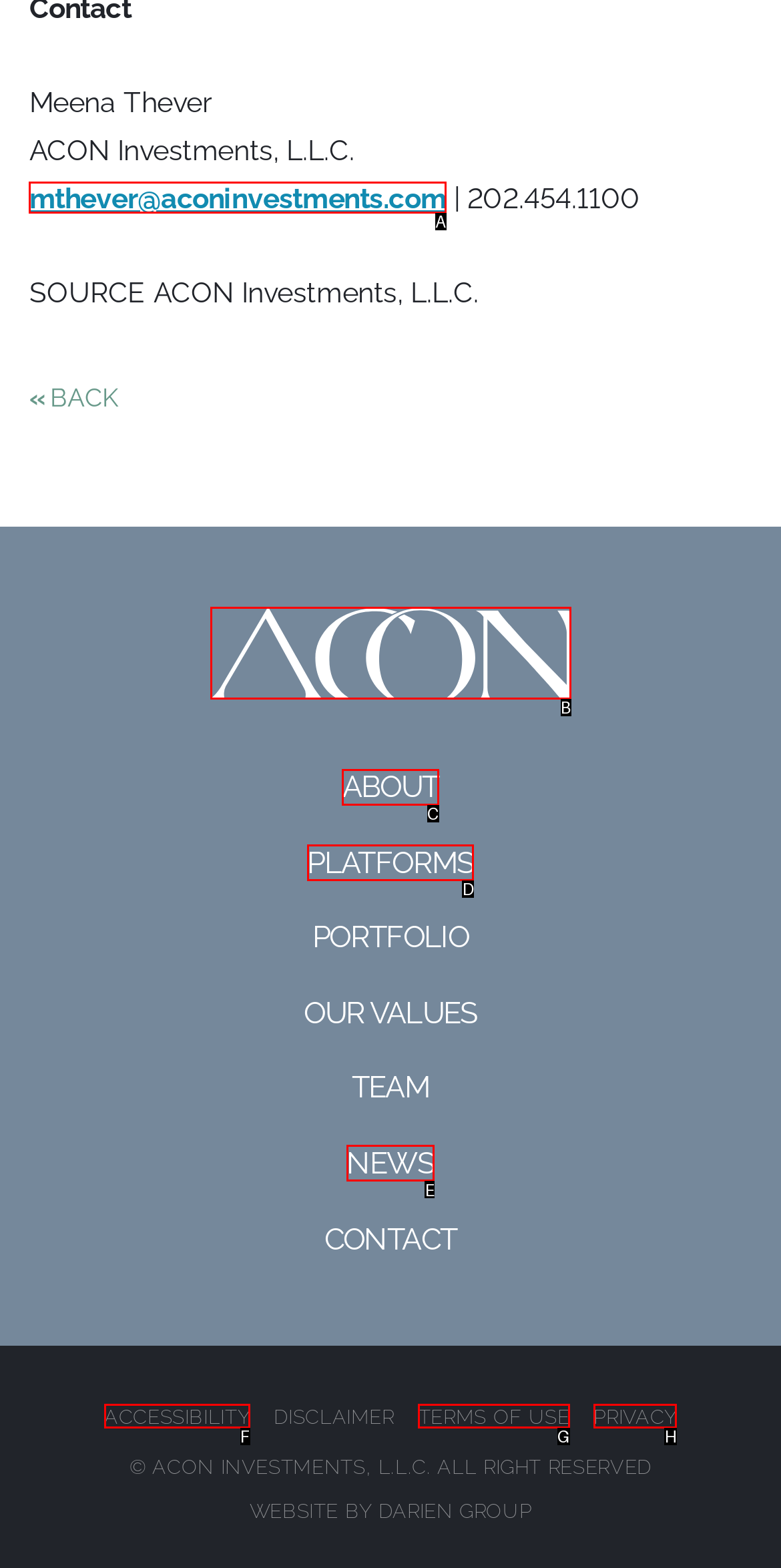Identify the appropriate choice to fulfill this task: click the email link
Respond with the letter corresponding to the correct option.

A